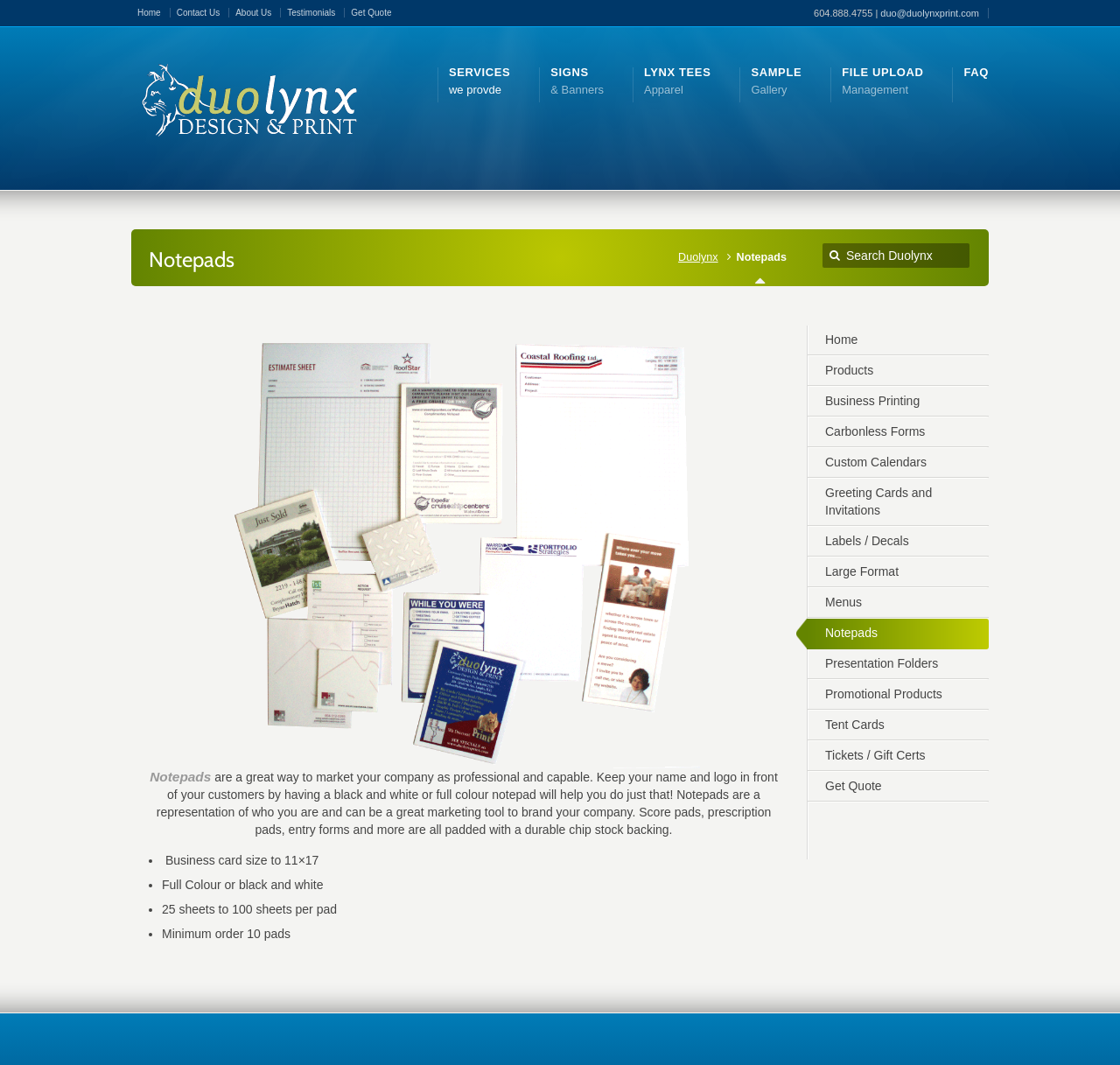What are the available sizes for notepads?
Provide a comprehensive and detailed answer to the question.

I found this information by reading the list of features and options for notepads on the webpage, which includes a range of sizes from business card size to 11x17.